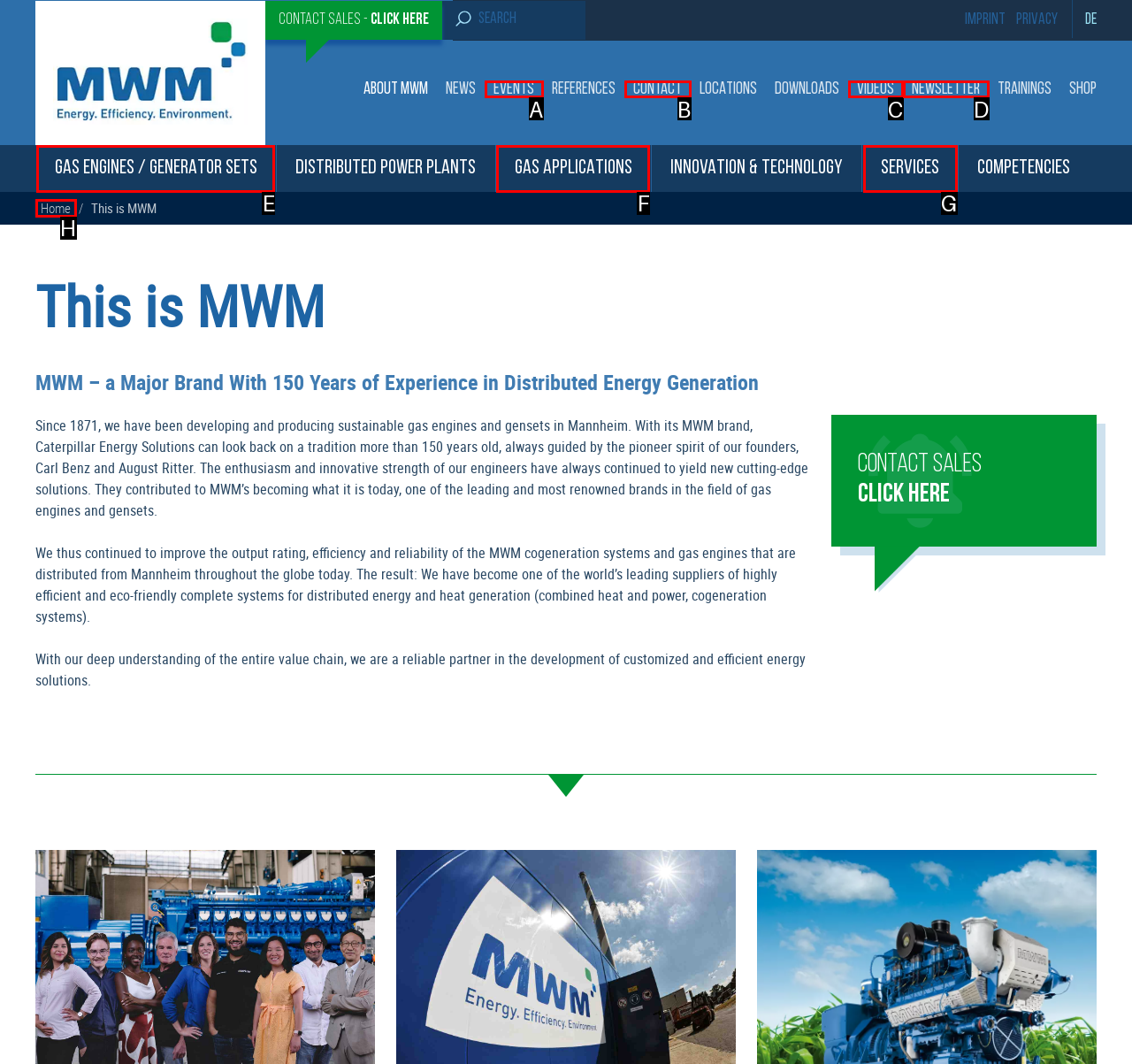Identify the option that corresponds to: Contact
Respond with the corresponding letter from the choices provided.

B